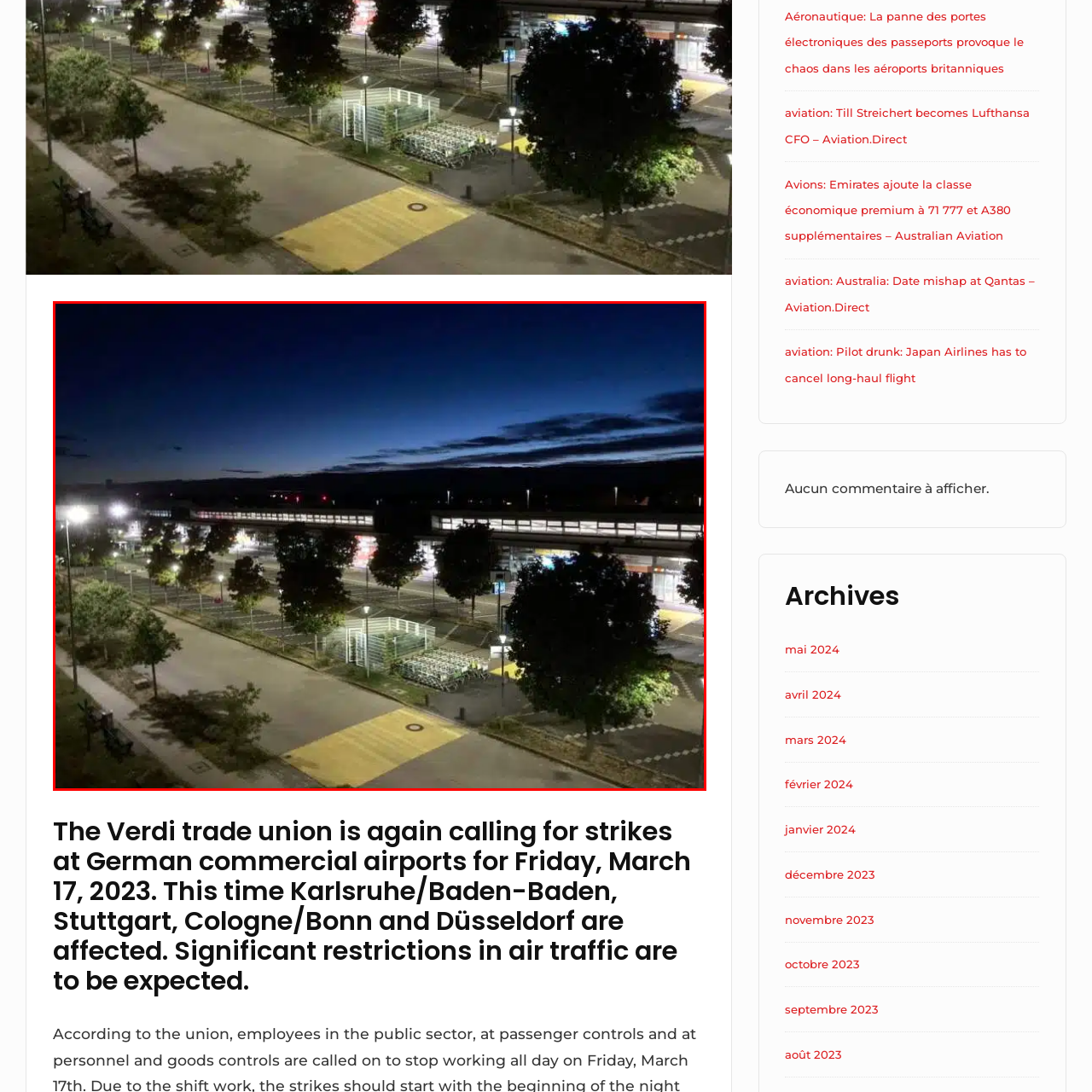What is reflected on the airport building's façade?
Examine the red-bounded area in the image carefully and respond to the question with as much detail as possible.

The modern architecture of the airport building is visible in the background, with its expansive glass façade reflecting the soft glow of the evening sky, which suggests that the evening sky is reflected on the airport building's façade.